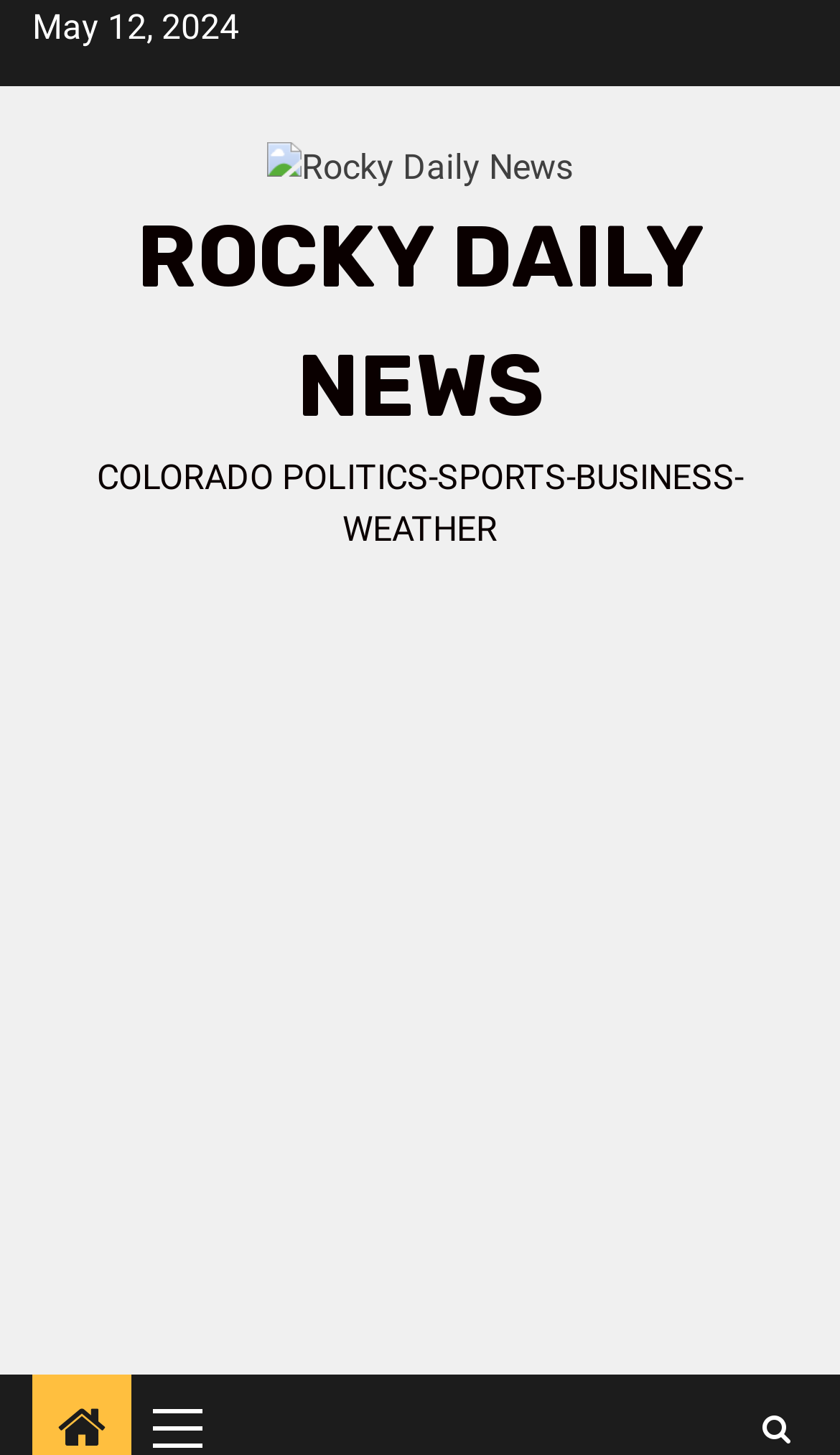Produce a meticulous description of the webpage.

The webpage is about the Kentucky Derby 2023 preview, with a focus on scratches and obstacles before the race. At the top left, there is a date displayed, "May 12, 2024". To the right of the date, there is a link to "Rocky Daily News" accompanied by an image with the same name. Below the date and the link, there is a larger link with the text "ROCKY DAILY NEWS" spanning most of the width of the page. Underneath this link, there is a line of text that reads "COLORADO POLITICS-SPORTS-BUSINESS-WEATHER". 

Taking up the majority of the page, from the top right to the bottom right, is an advertisement iframe.